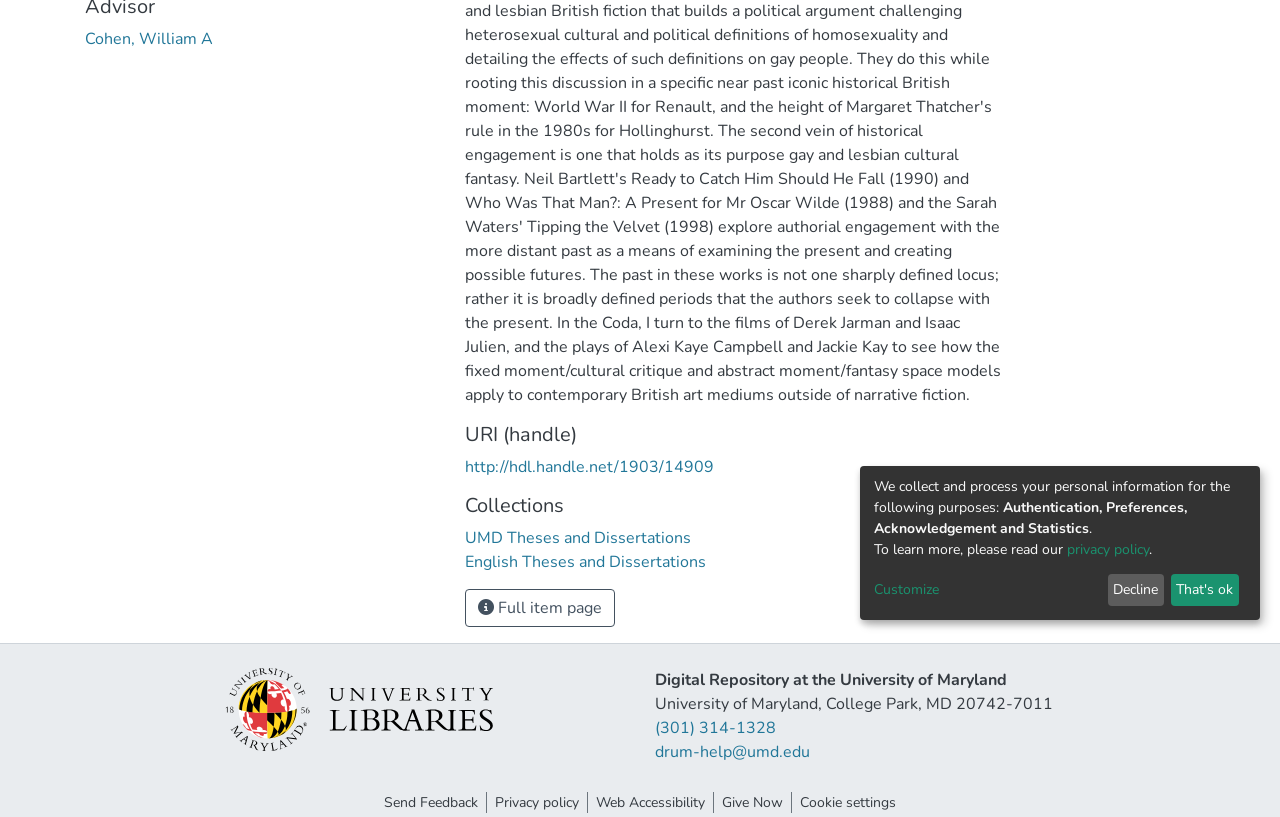Provide the bounding box coordinates of the HTML element this sentence describes: "title="Libraries Home Page"". The bounding box coordinates consist of four float numbers between 0 and 1, i.e., [left, top, right, bottom].

[0.173, 0.853, 0.388, 0.88]